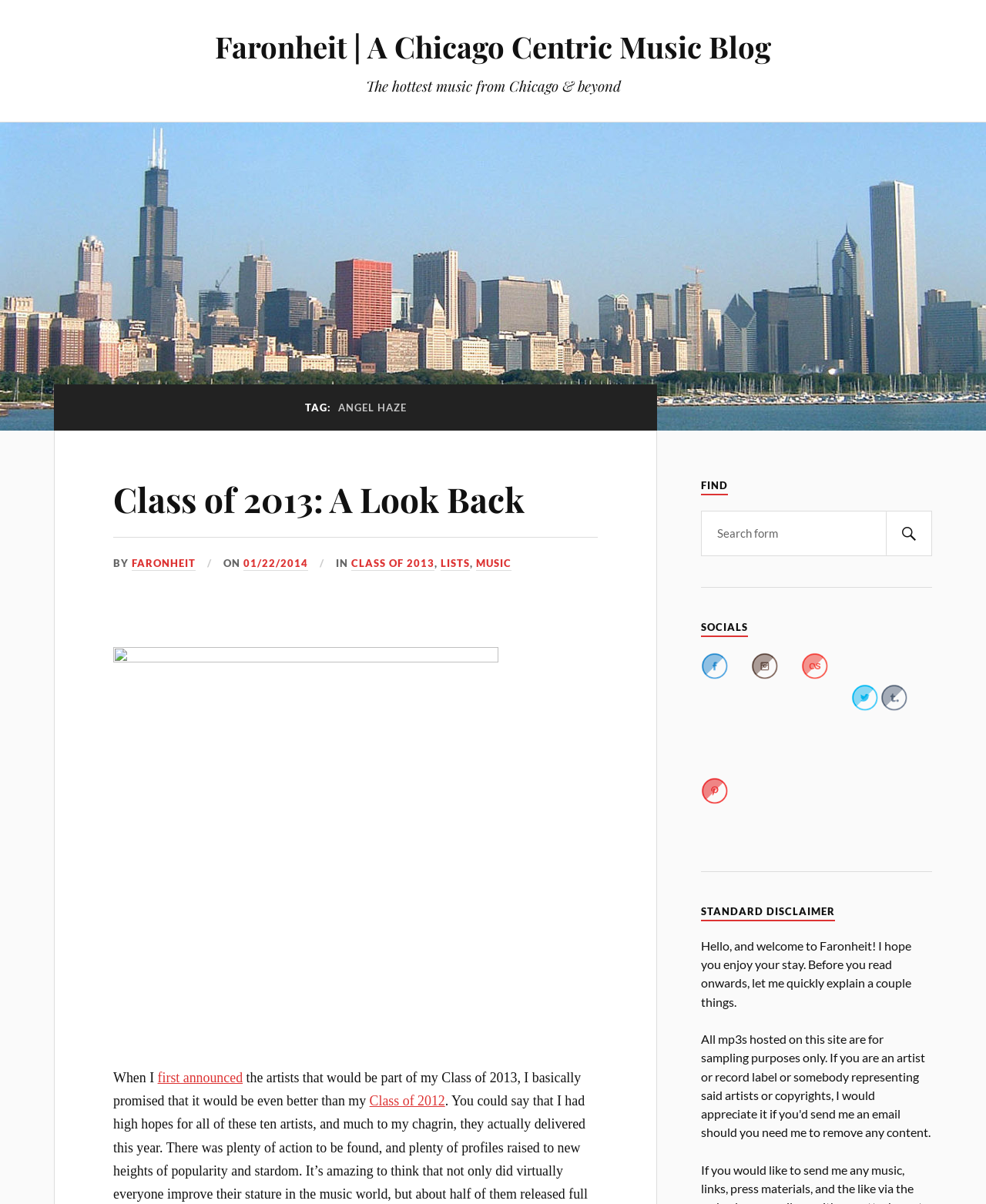Extract the bounding box coordinates for the HTML element that matches this description: "parent_node: SEARCH name="s" placeholder="Search form"". The coordinates should be four float numbers between 0 and 1, i.e., [left, top, right, bottom].

[0.711, 0.424, 0.945, 0.462]